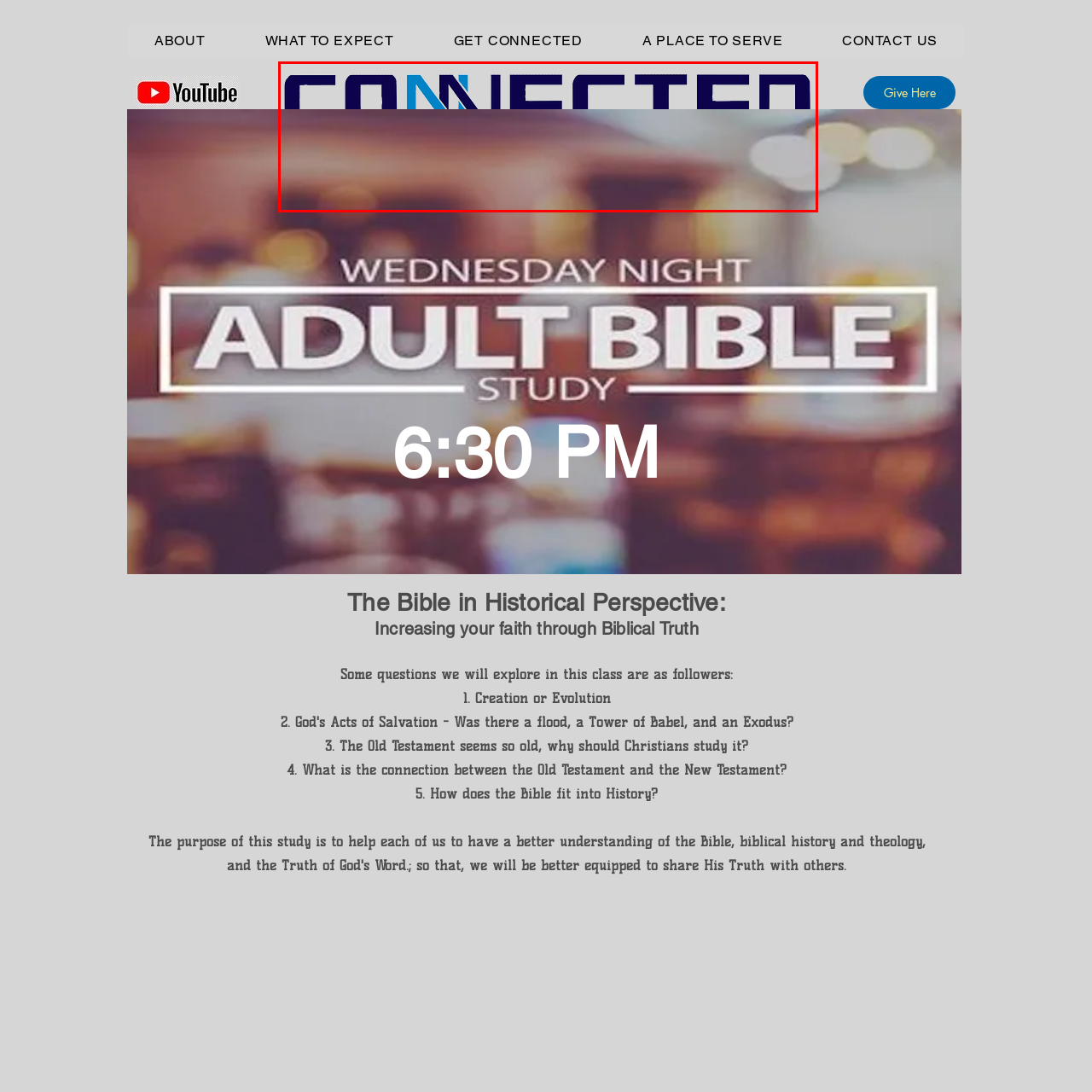Look at the image segment within the red box, What is the purpose of the logo? Give a brief response in one word or phrase.

To represent a community